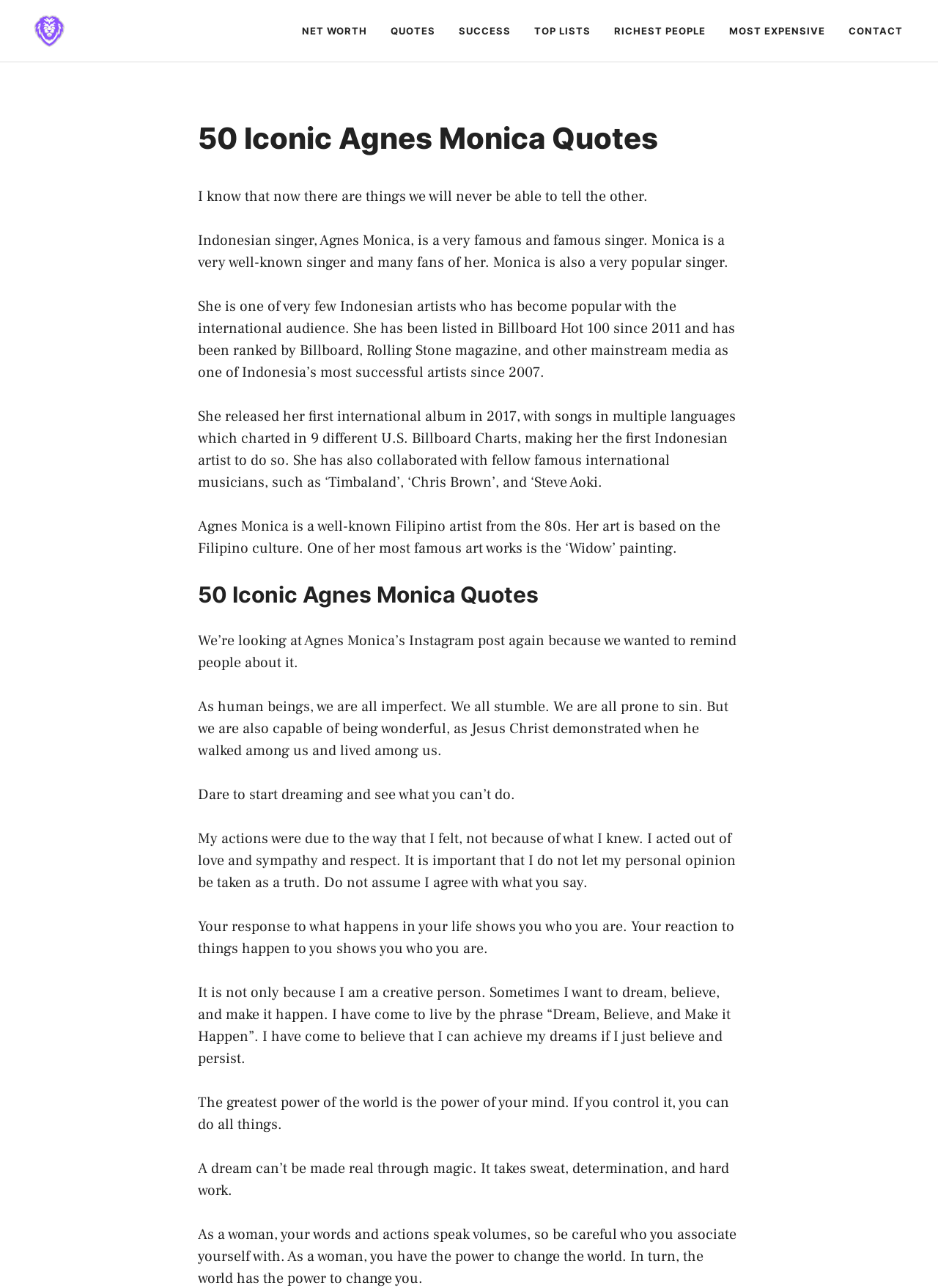Determine the bounding box coordinates for the HTML element mentioned in the following description: "Top Lists". The coordinates should be a list of four floats ranging from 0 to 1, represented as [left, top, right, bottom].

[0.557, 0.007, 0.642, 0.041]